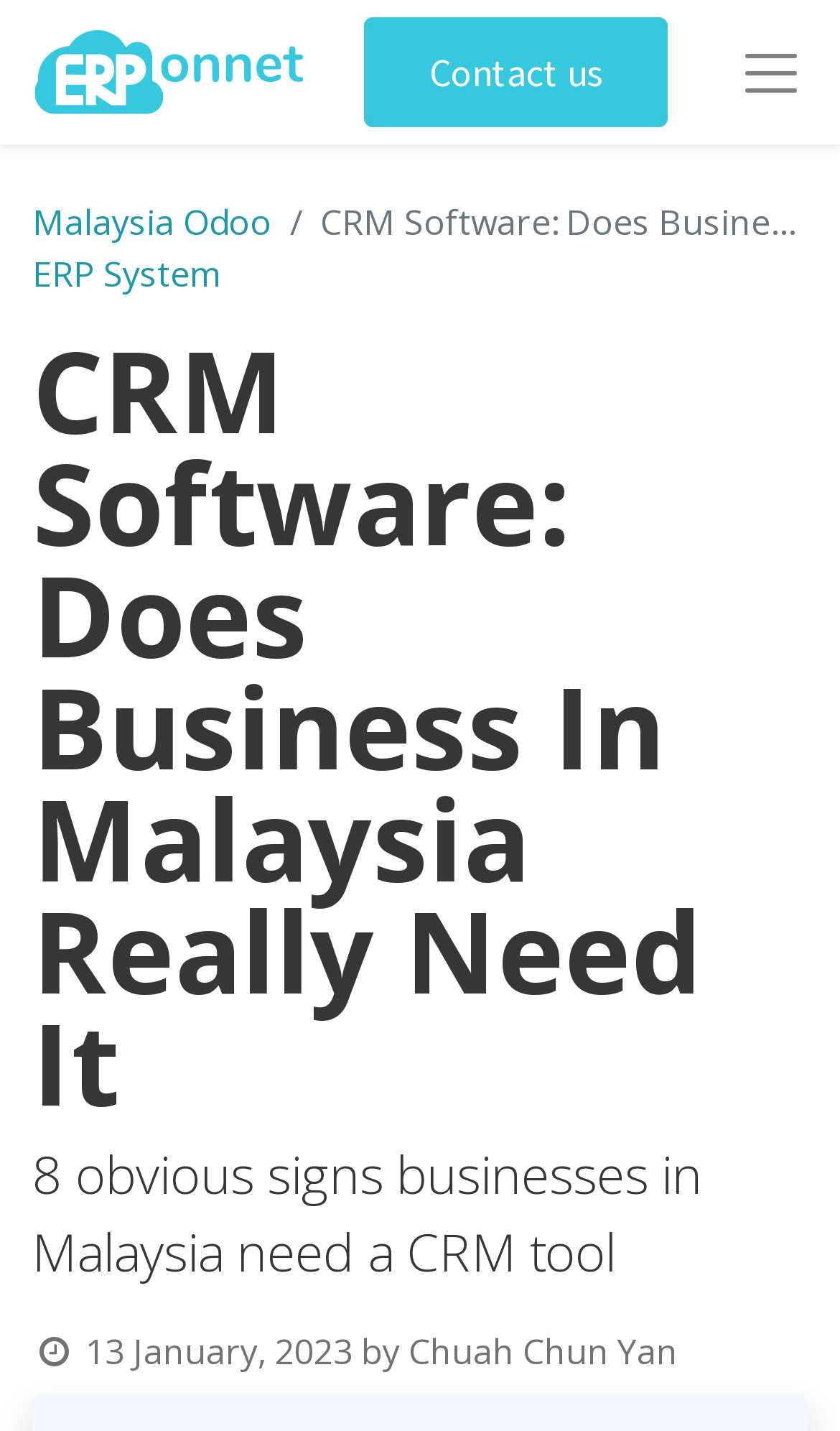What is the topic of the article?
Based on the visual, give a brief answer using one word or a short phrase.

CRM tool for businesses in Malaysia